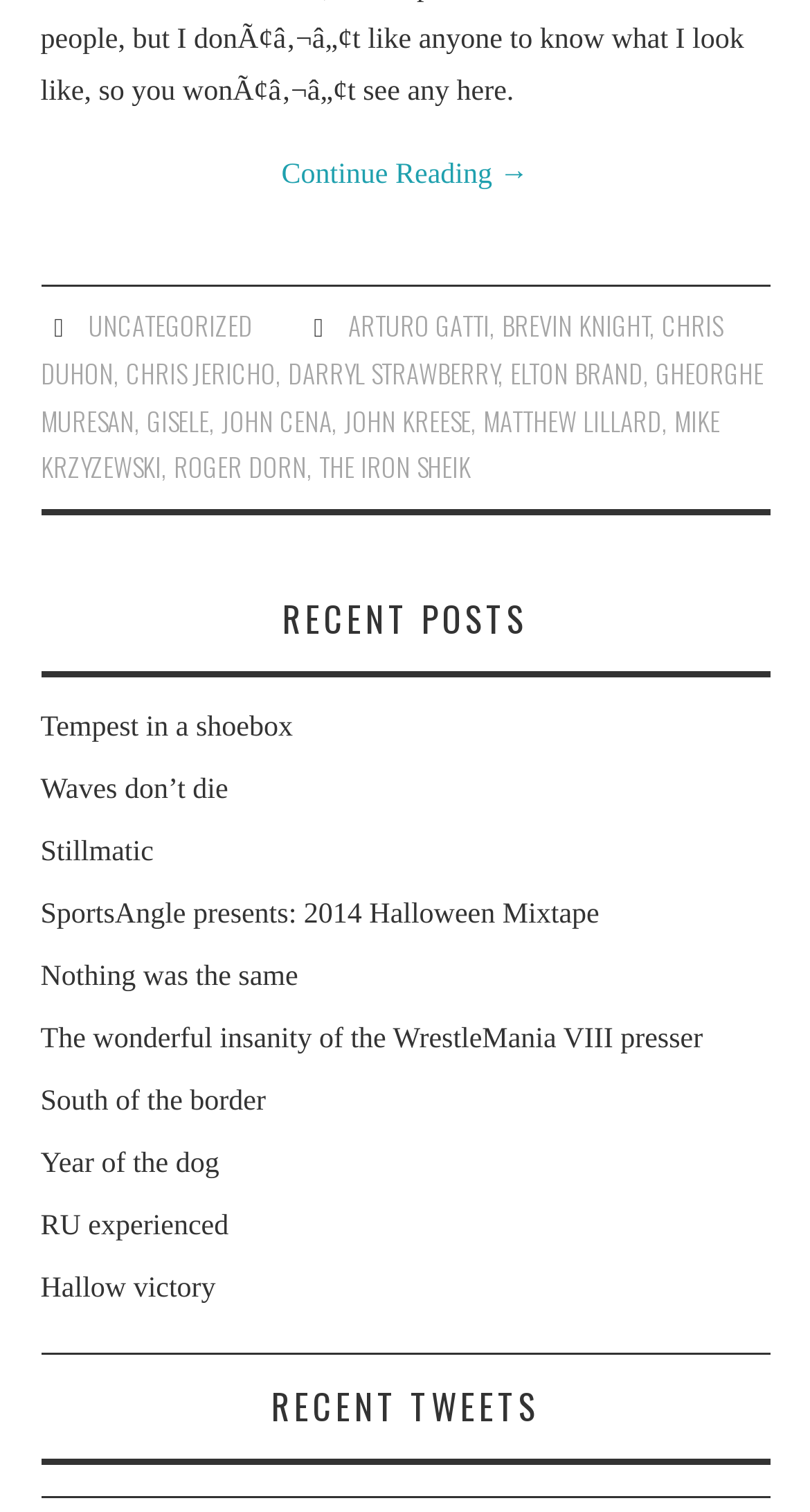Give a short answer using one word or phrase for the question:
What is the last item in the 'RECENT TWEETS' section?

Not available